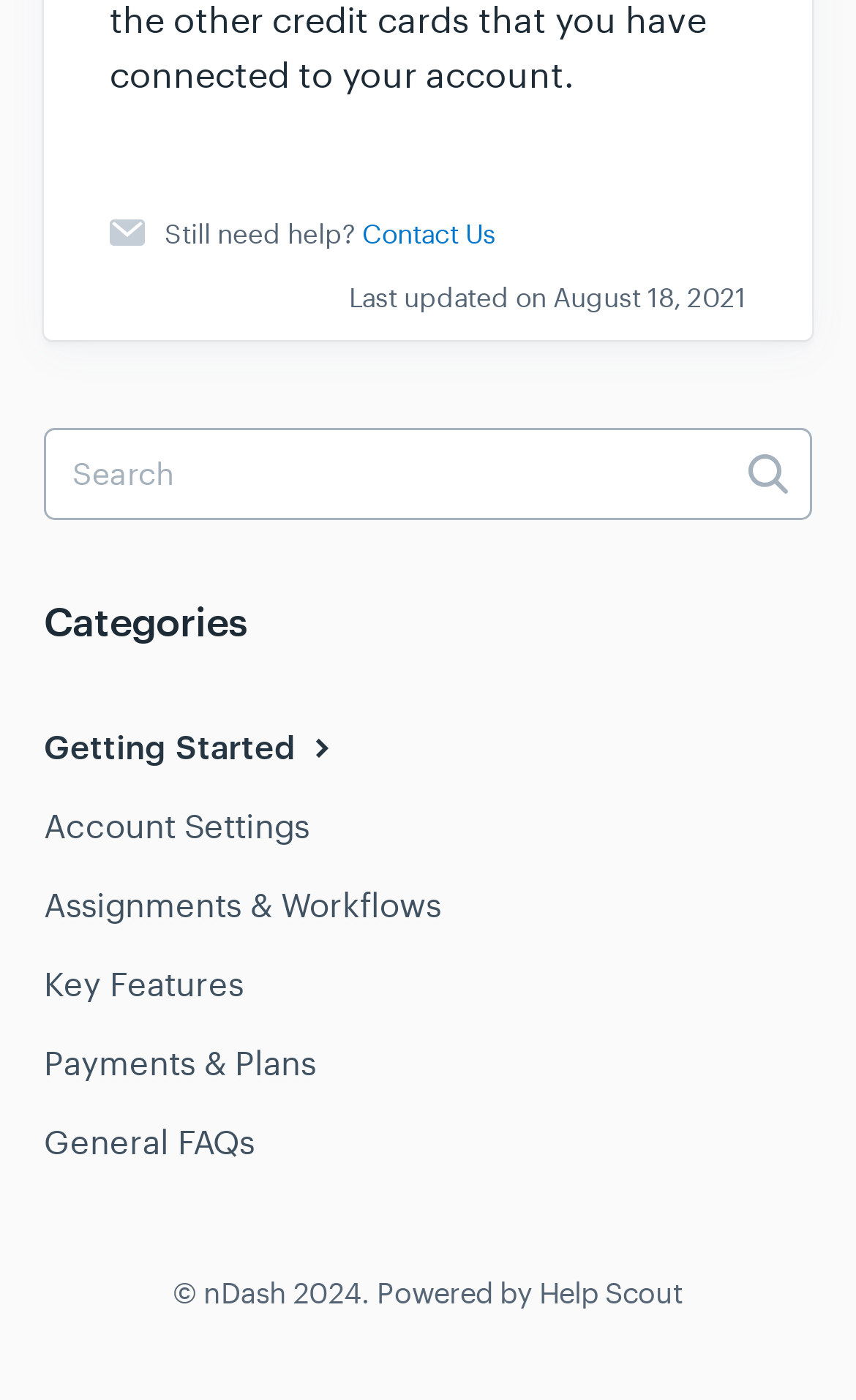Please specify the bounding box coordinates of the region to click in order to perform the following instruction: "contact us".

[0.423, 0.153, 0.579, 0.182]